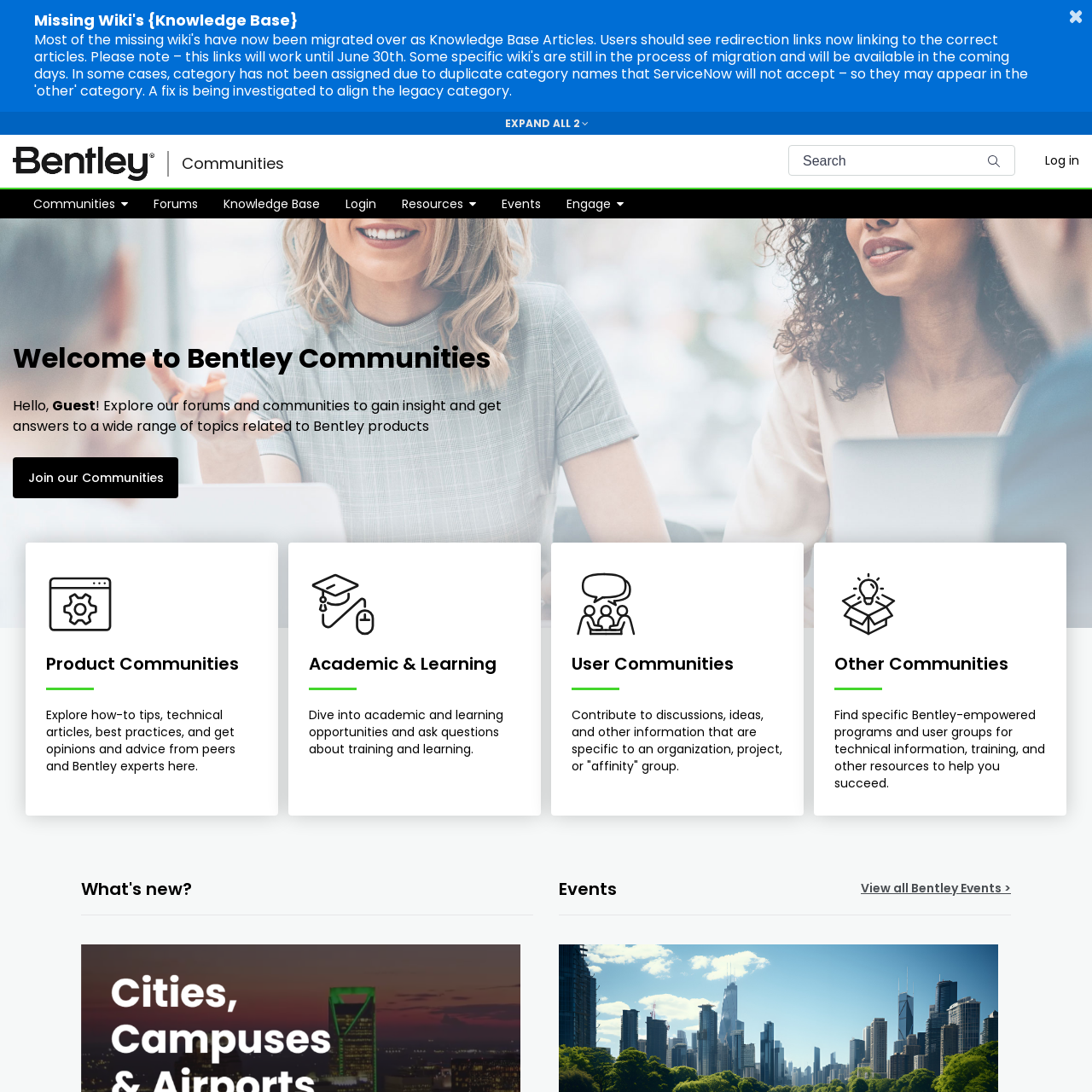Identify the bounding box coordinates of the area that should be clicked in order to complete the given instruction: "Explore Product Communities". The bounding box coordinates should be four float numbers between 0 and 1, i.e., [left, top, right, bottom].

[0.023, 0.497, 0.255, 0.747]